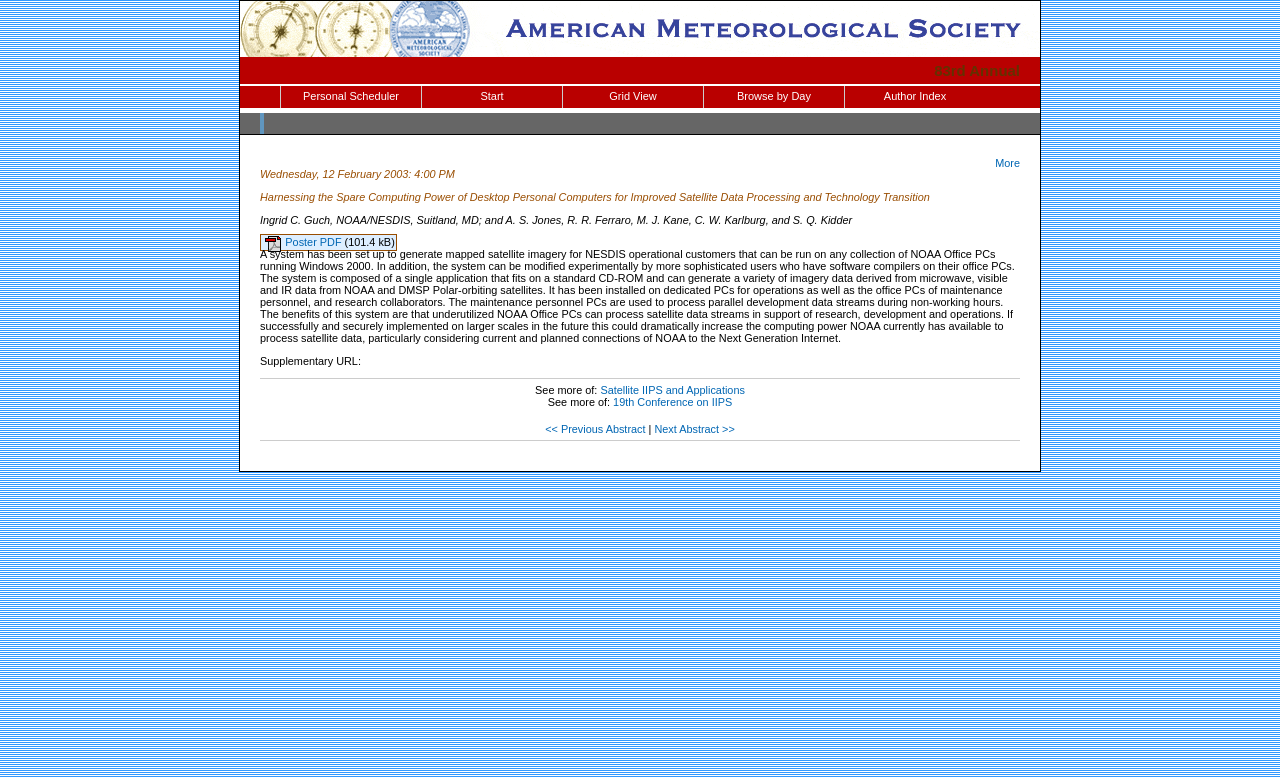What is the size of the Poster PDF?
Using the information from the image, answer the question thoroughly.

I found the size of the Poster PDF by looking at the StaticText element with the text '(101.4 kB)' which is located near the link 'Poster PDF'.